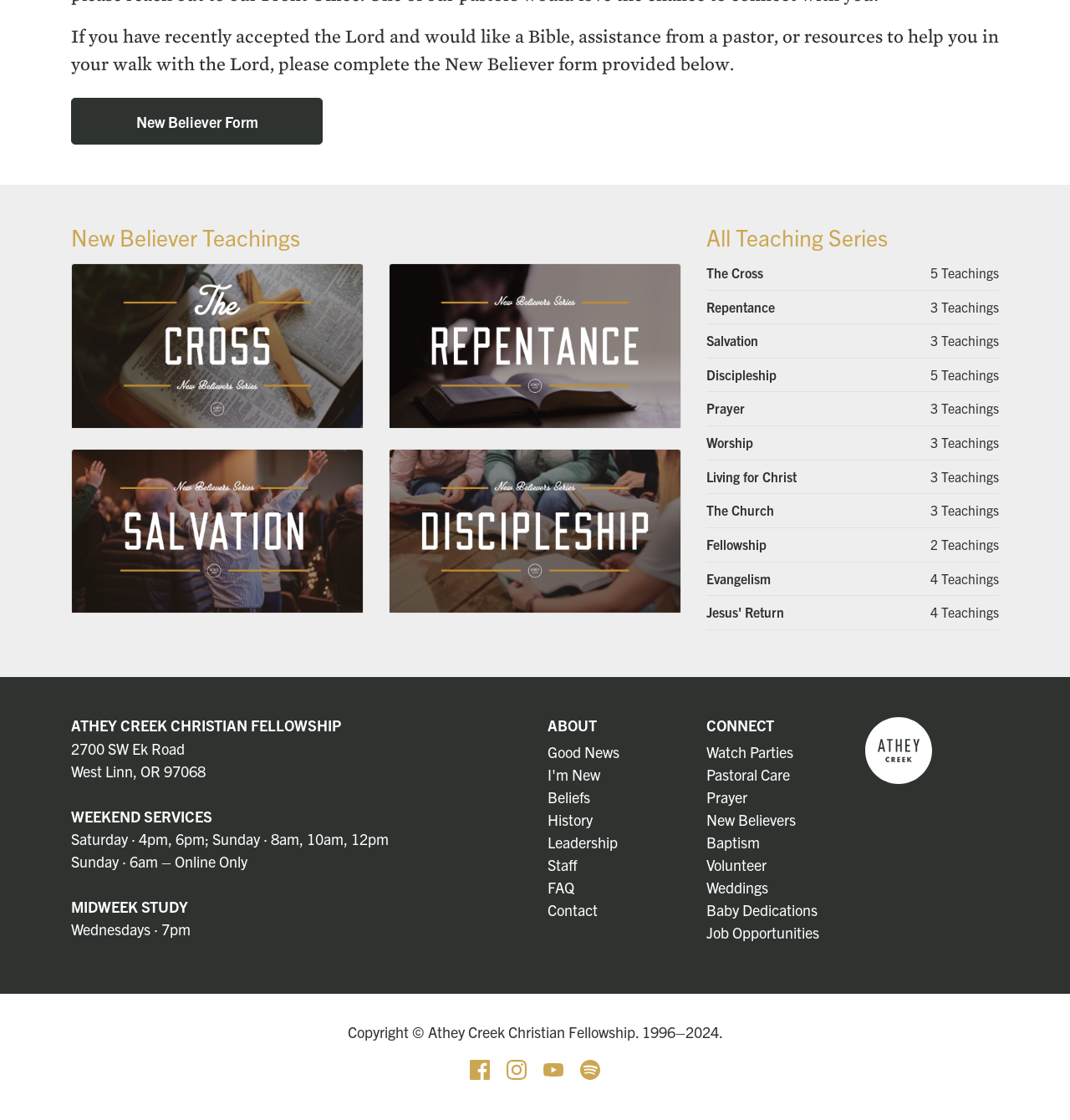Please find the bounding box coordinates for the clickable element needed to perform this instruction: "Learn about Repentance".

[0.363, 0.235, 0.637, 0.383]